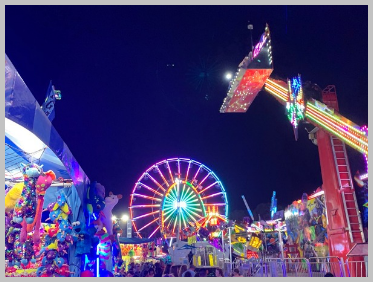What is the shape of the Ferris wheel?
Carefully analyze the image and provide a detailed answer to the question.

The caption describes the Ferris wheel as having a 'circular structure', indicating that it is shaped like a circle.